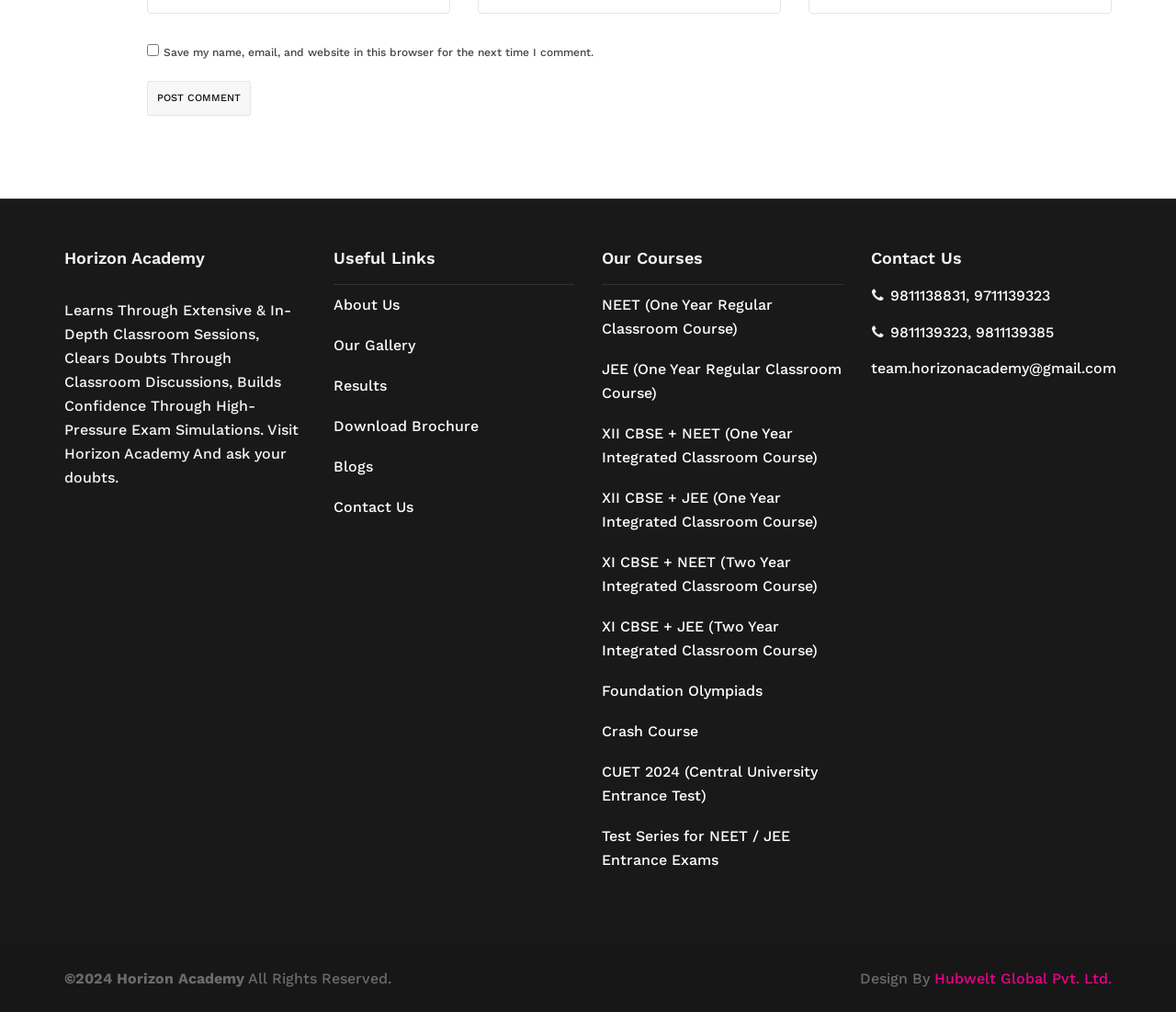Answer the question below in one word or phrase:
What is the name of the academy?

Horizon Academy